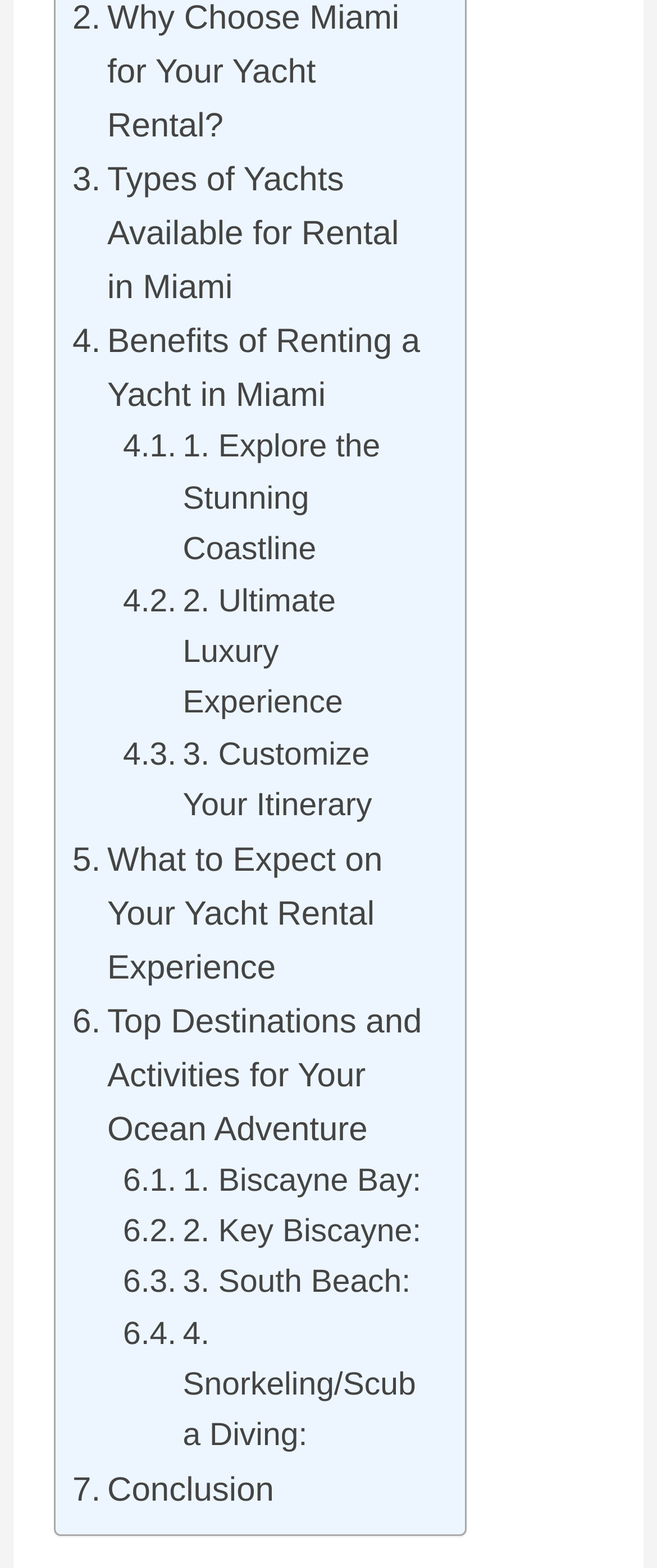Answer the question below using just one word or a short phrase: 
What activity is mentioned as a top destination for ocean adventure?

Snorkeling/Scuba Diving